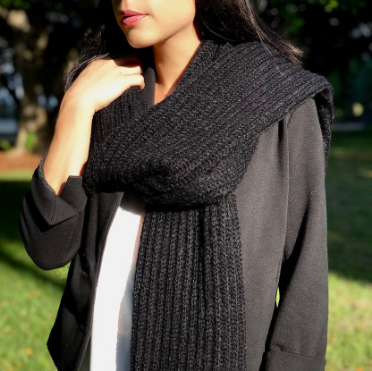What is the material of the scarf?
Refer to the image and provide a thorough answer to the question.

According to the caption, the scarf is made from soft alpaca wool, which is known for its durability and hypoallergenic properties.